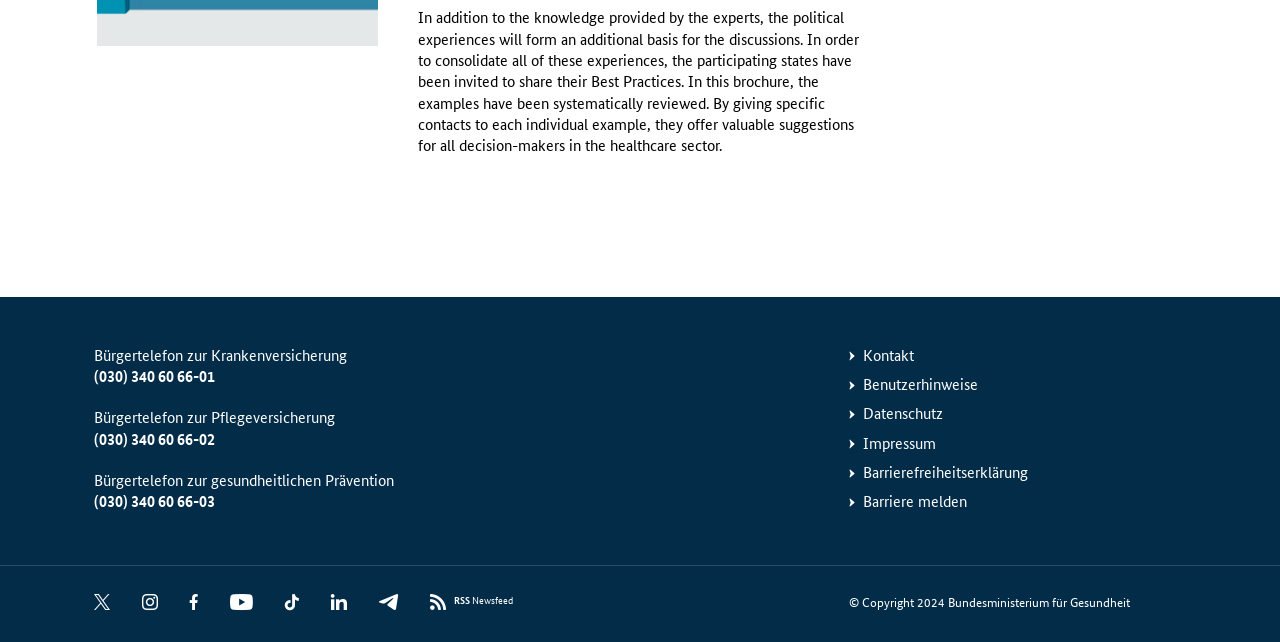Determine the bounding box coordinates for the UI element described. Format the coordinates as (top-left x, top-left y, bottom-right x, bottom-right y) and ensure all values are between 0 and 1. Element description: Telegram

[0.29, 0.912, 0.318, 0.962]